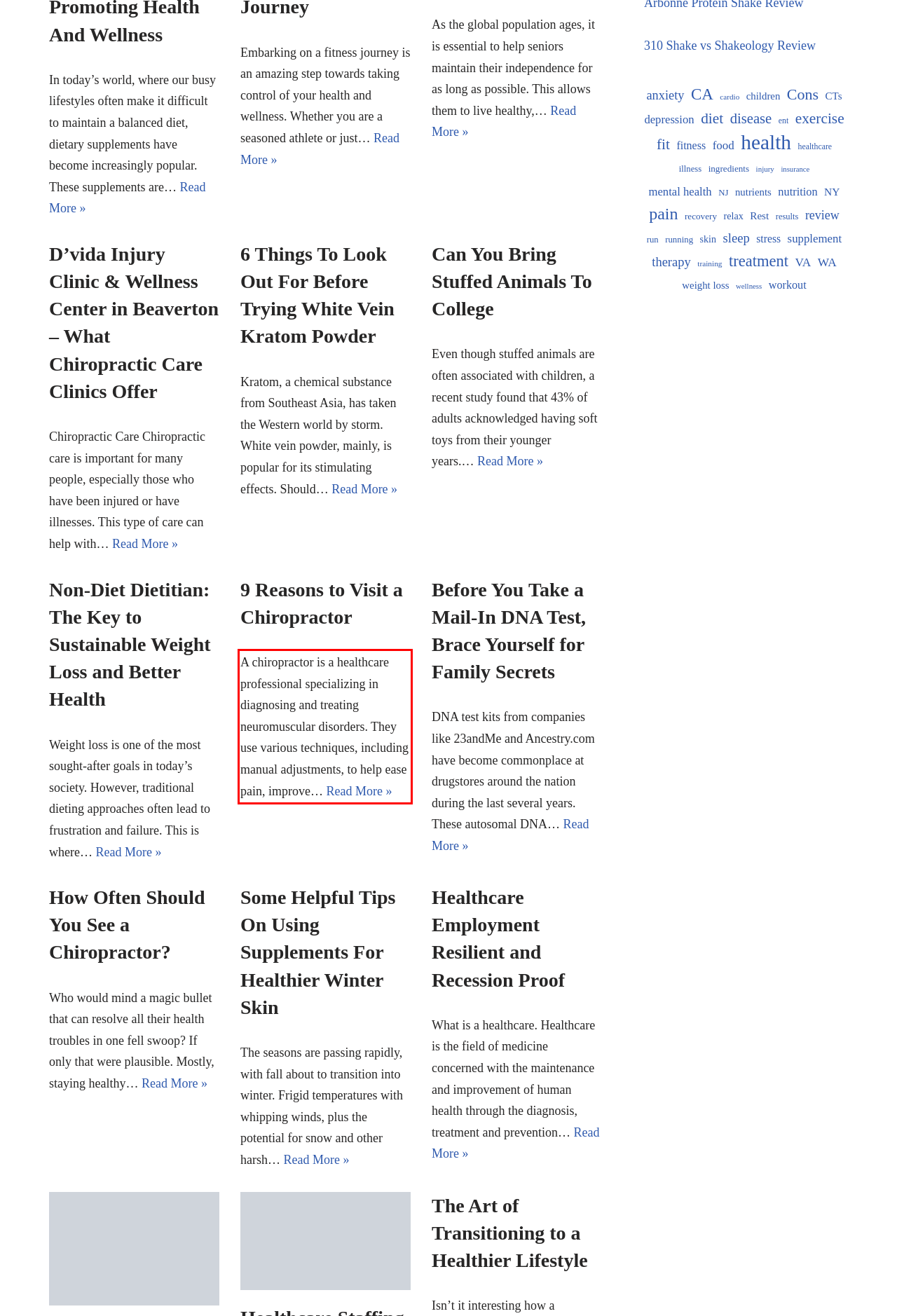Please extract the text content from the UI element enclosed by the red rectangle in the screenshot.

A chiropractor is a healthcare professional specializing in diagnosing and treating neuromuscular disorders. They use various techniques, including manual adjustments, to help ease pain, improve… Read More » 9 Reasons to Visit a Chiropractor